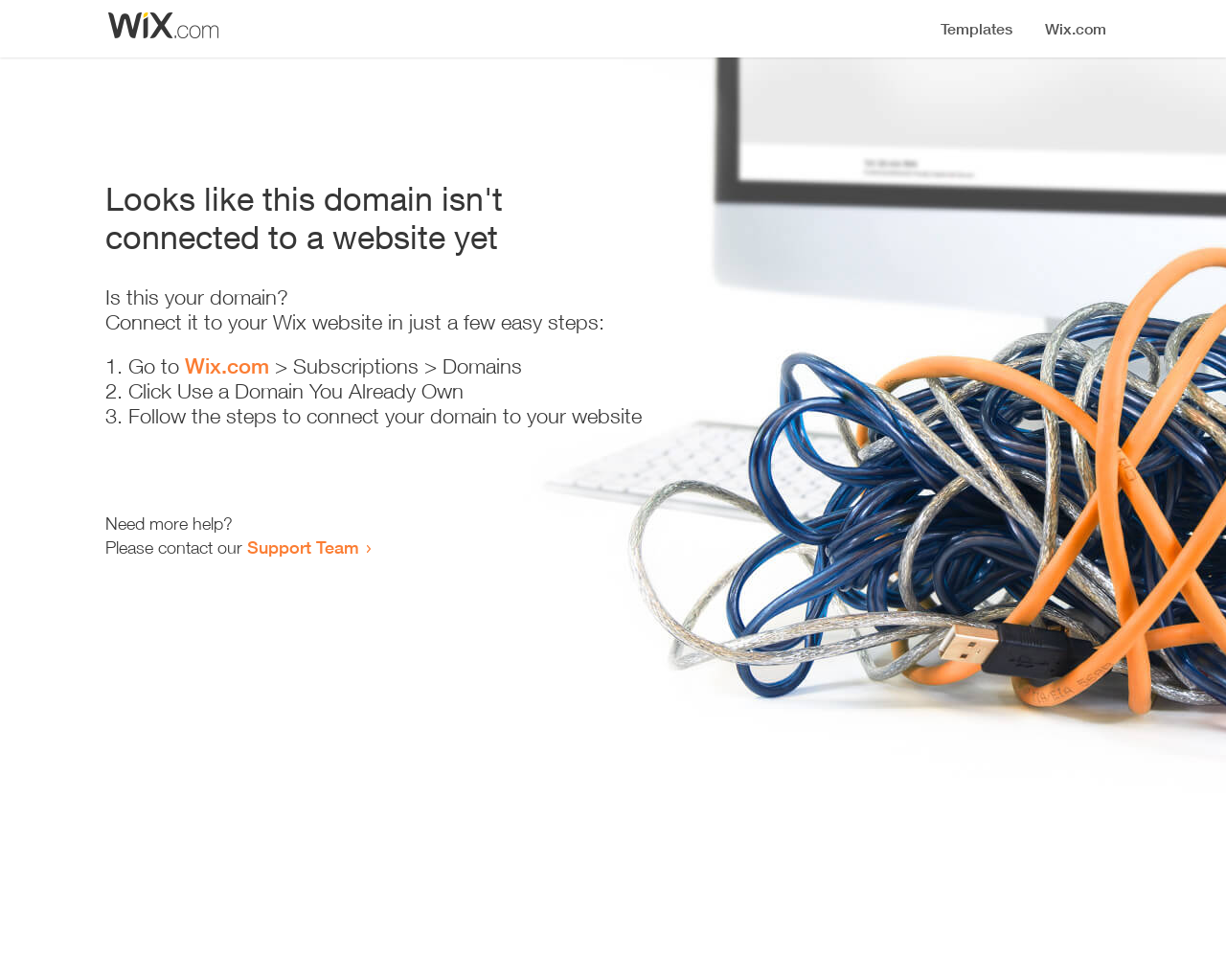What is the current status of this domain?
Provide a fully detailed and comprehensive answer to the question.

Based on the heading 'Looks like this domain isn't connected to a website yet', it is clear that the current status of this domain is not connected to a website.